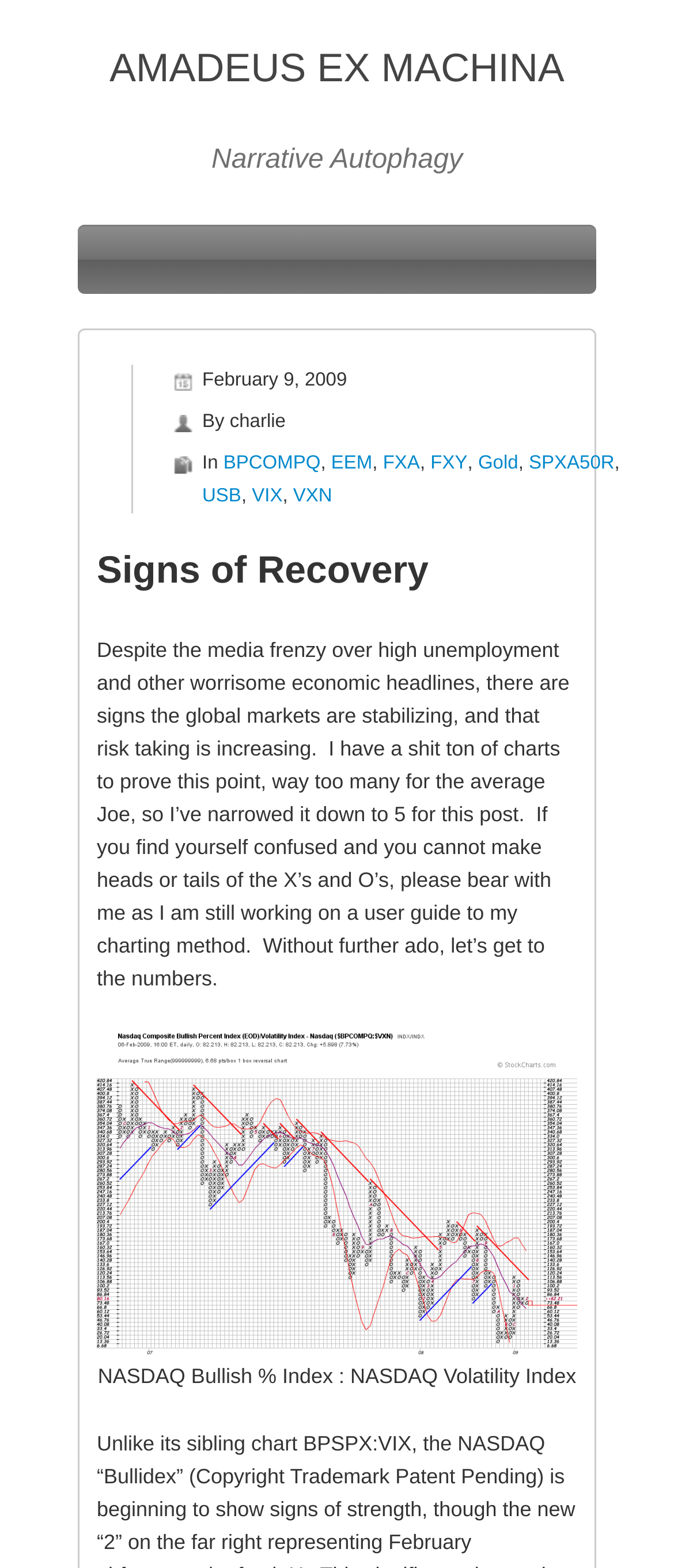Please identify the bounding box coordinates of the element I need to click to follow this instruction: "Explore the link to BPCOMPQ".

[0.331, 0.289, 0.476, 0.303]